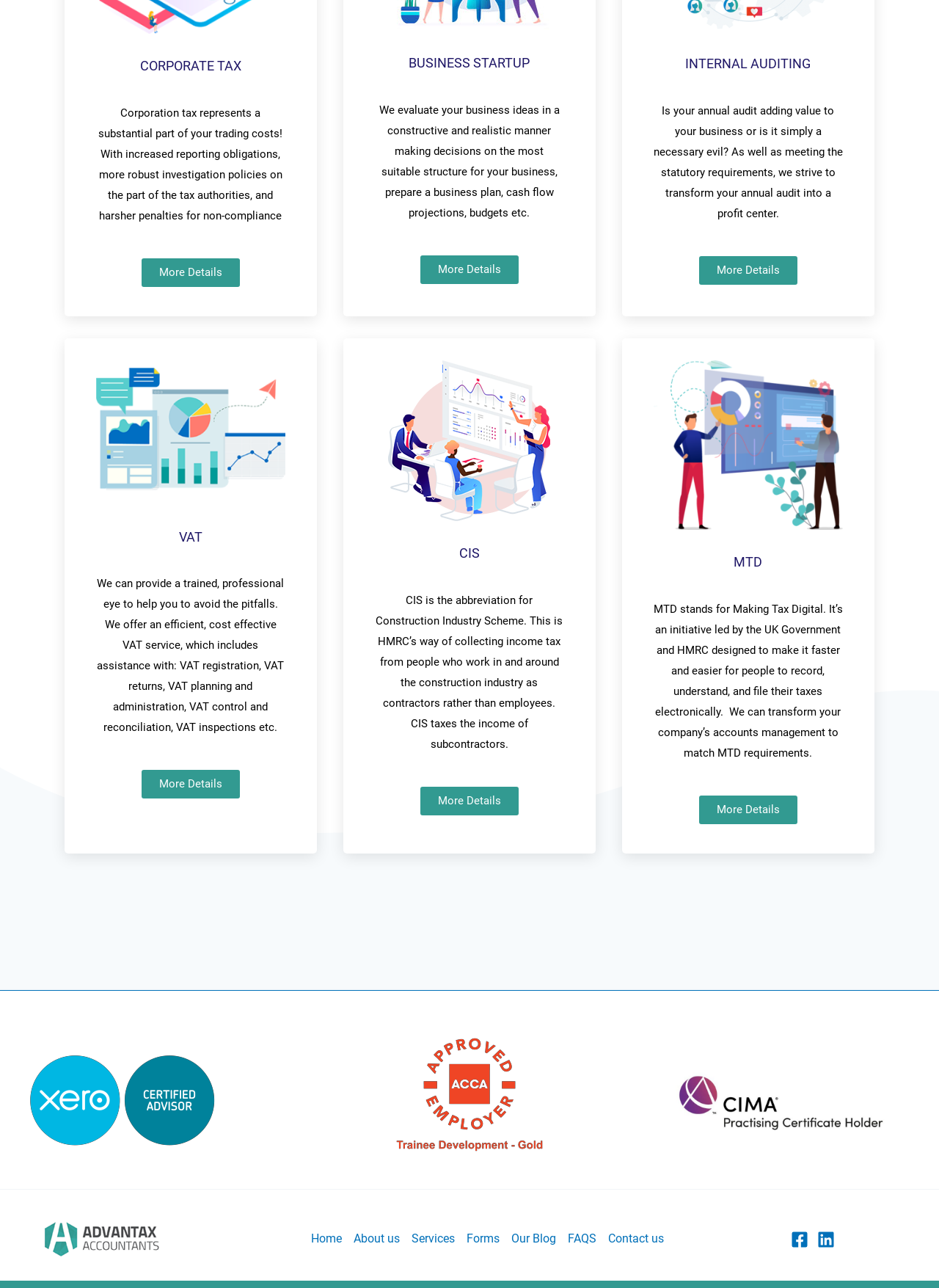Please locate the clickable area by providing the bounding box coordinates to follow this instruction: "Click the 'More Details' button under 'INTERNAL AUDITING'".

[0.744, 0.199, 0.849, 0.221]